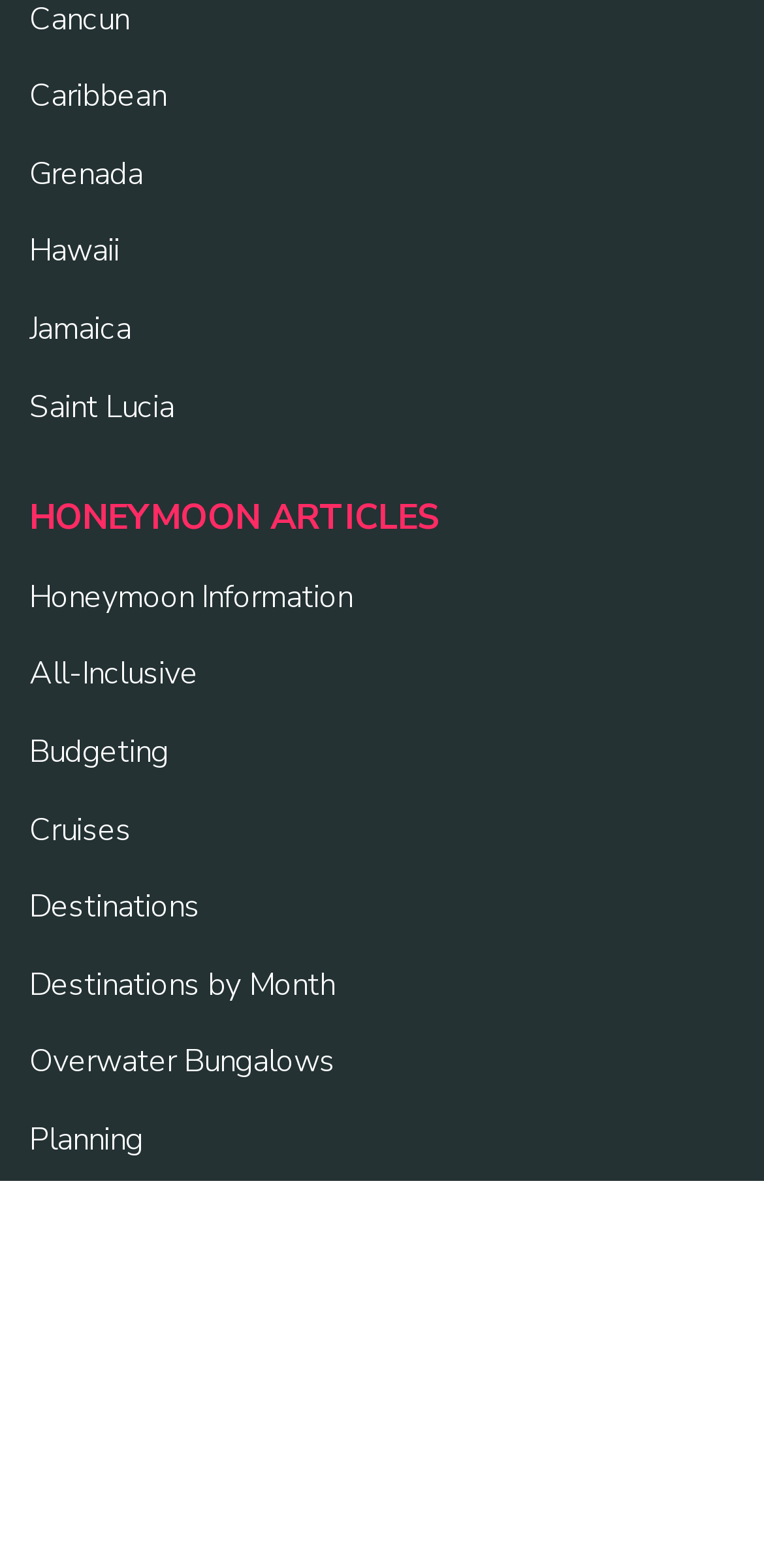Using the format (top-left x, top-left y, bottom-right x, bottom-right y), and given the element description, identify the bounding box coordinates within the screenshot: Jamaica

[0.038, 0.196, 0.172, 0.224]